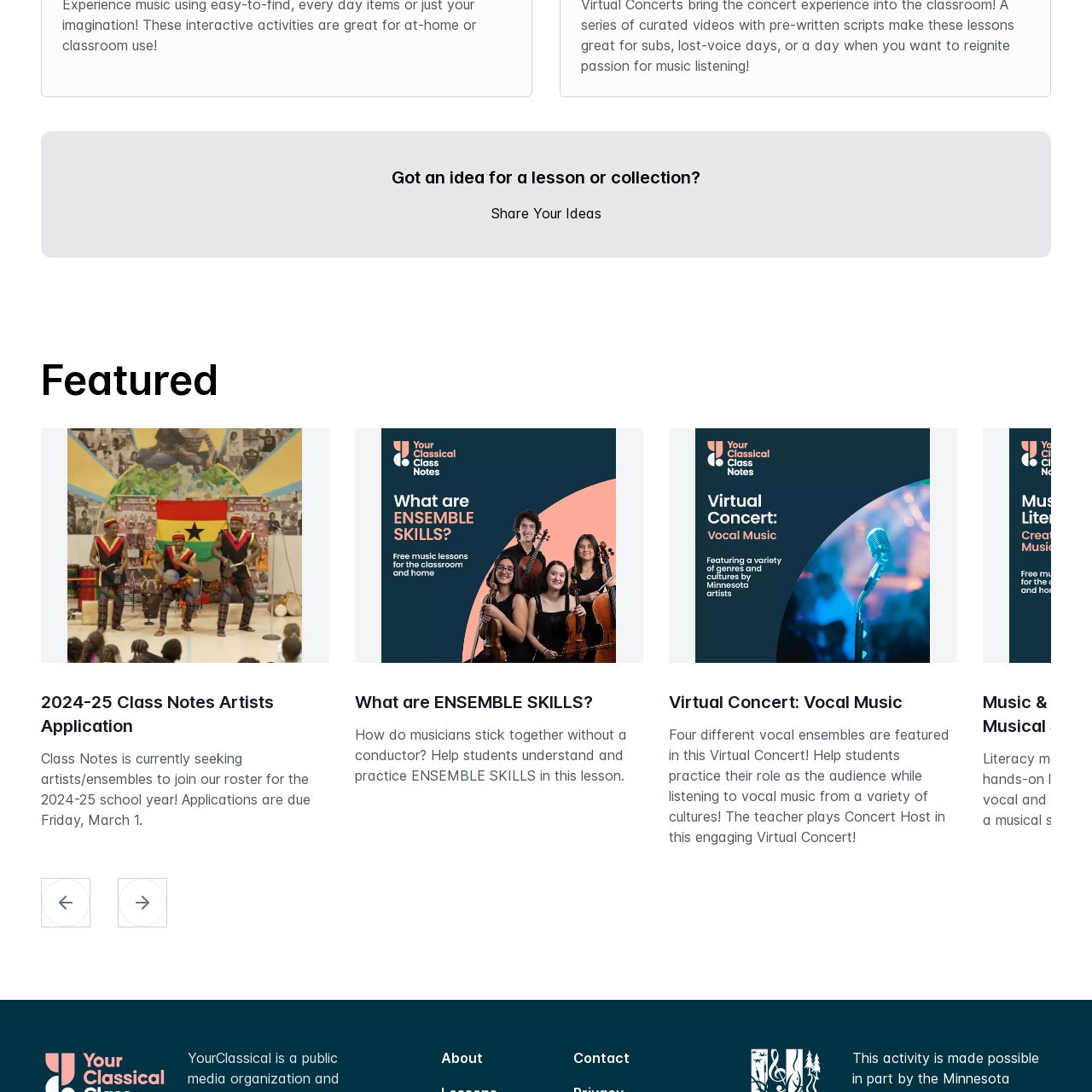Generate a detailed description of the image highlighted within the red border.

The image features three men engaged in a lively performance, playing hand percussion instruments in an elementary school setting. This engaging moment is part of the "2024-25 Class Notes Artists Application" initiative, which invites artists and ensembles to join its roster for the upcoming school year. The image aims to highlight the dynamic and interactive nature of music education, showcasing how performances can enhance learning experiences for students. This visual representation emphasizes the importance of hands-on music involvement in classrooms, encouraging creativity and collaboration among young learners.